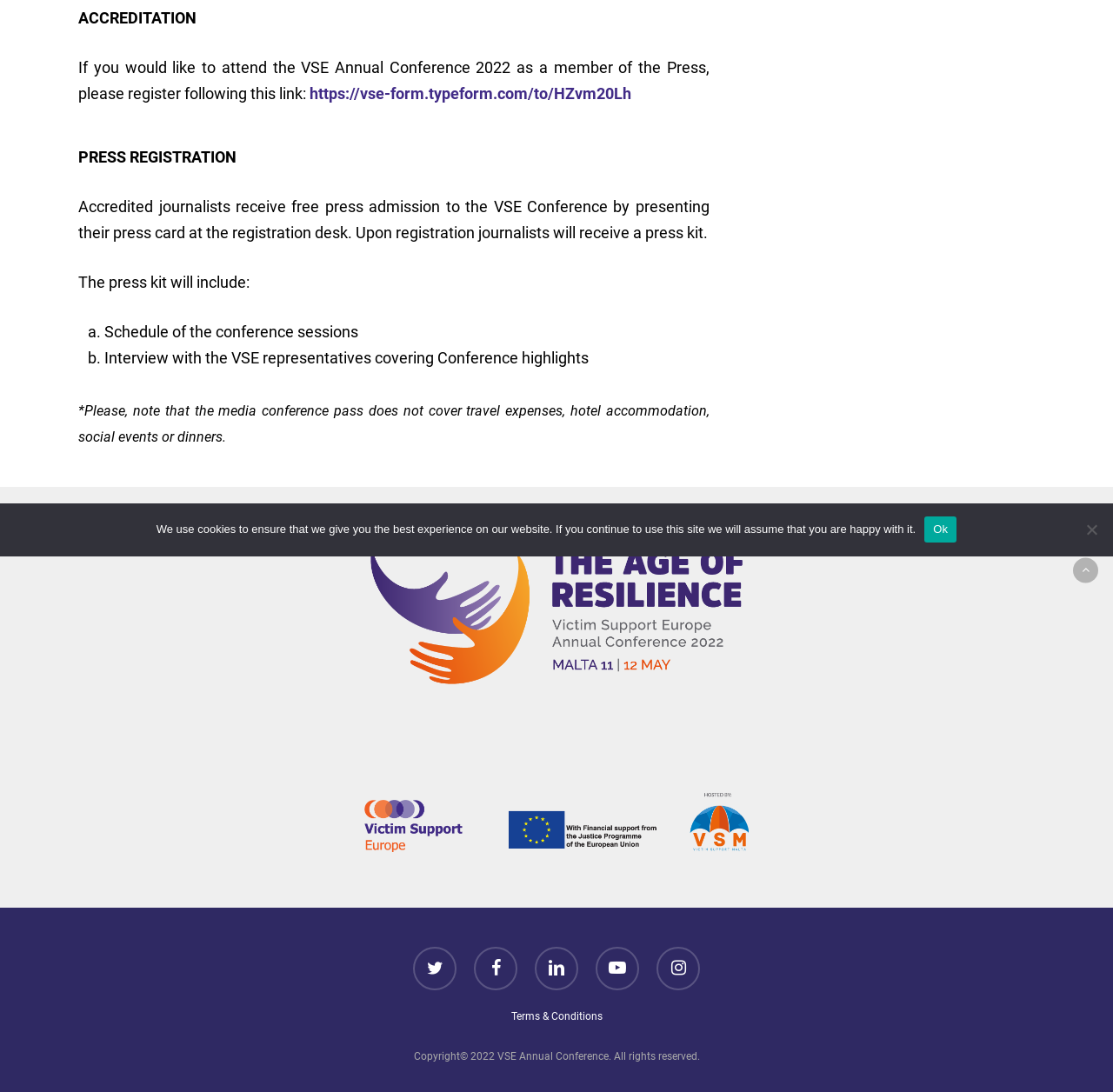Please determine the bounding box of the UI element that matches this description: instagram. The coordinates should be given as (top-left x, top-left y, bottom-right x, bottom-right y), with all values between 0 and 1.

[0.59, 0.867, 0.629, 0.907]